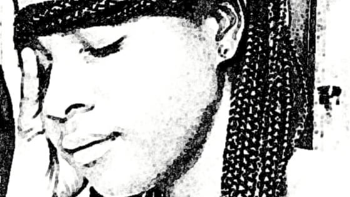Is the subject of the image an adult?
From the image, respond with a single word or phrase.

No